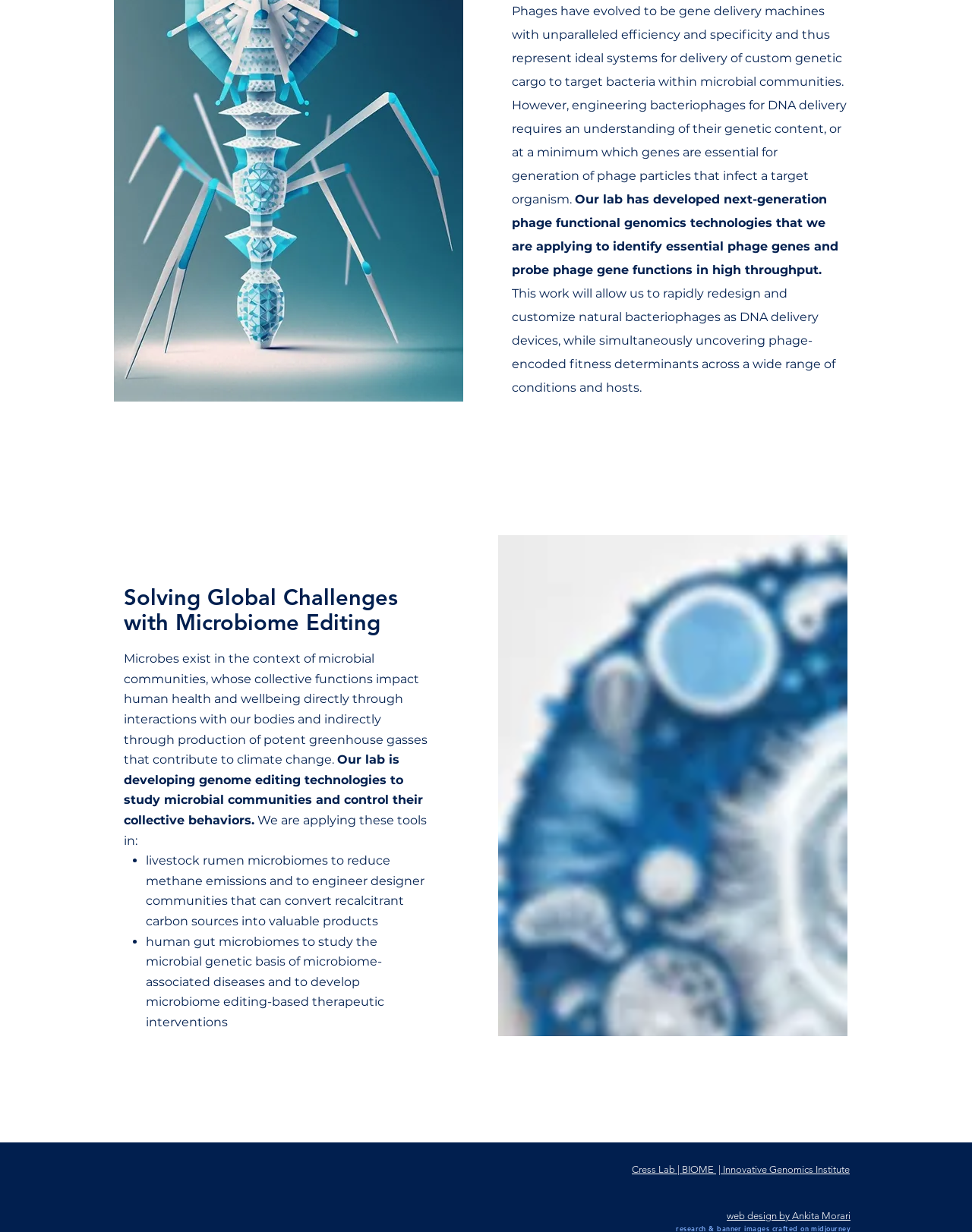Using the provided description: "| Innovative Genomics Institute", find the bounding box coordinates of the corresponding UI element. The output should be four float numbers between 0 and 1, in the format [left, top, right, bottom].

[0.739, 0.944, 0.874, 0.954]